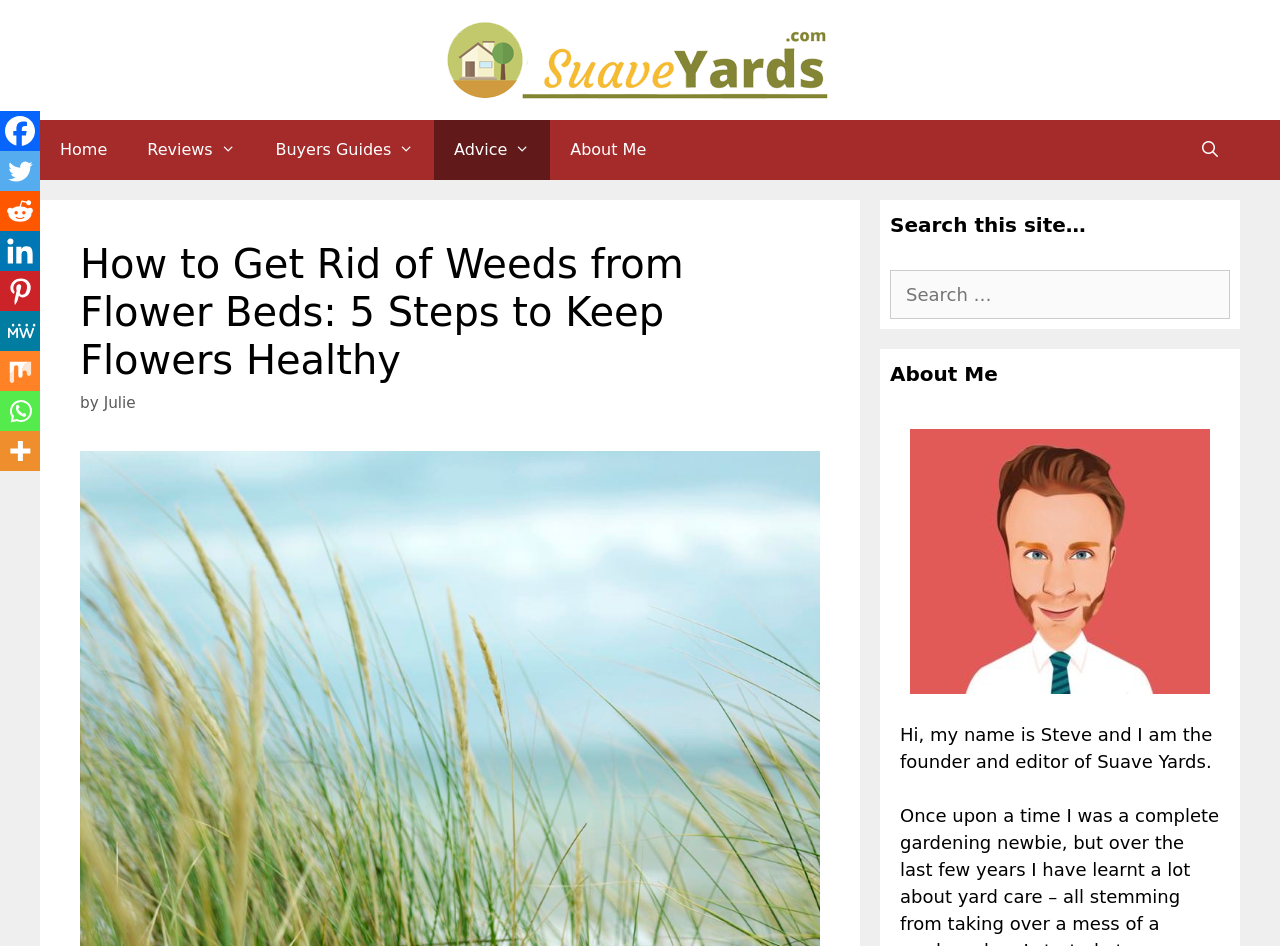Provide a single word or phrase to answer the given question: 
What is the topic of the main article?

Getting rid of weeds